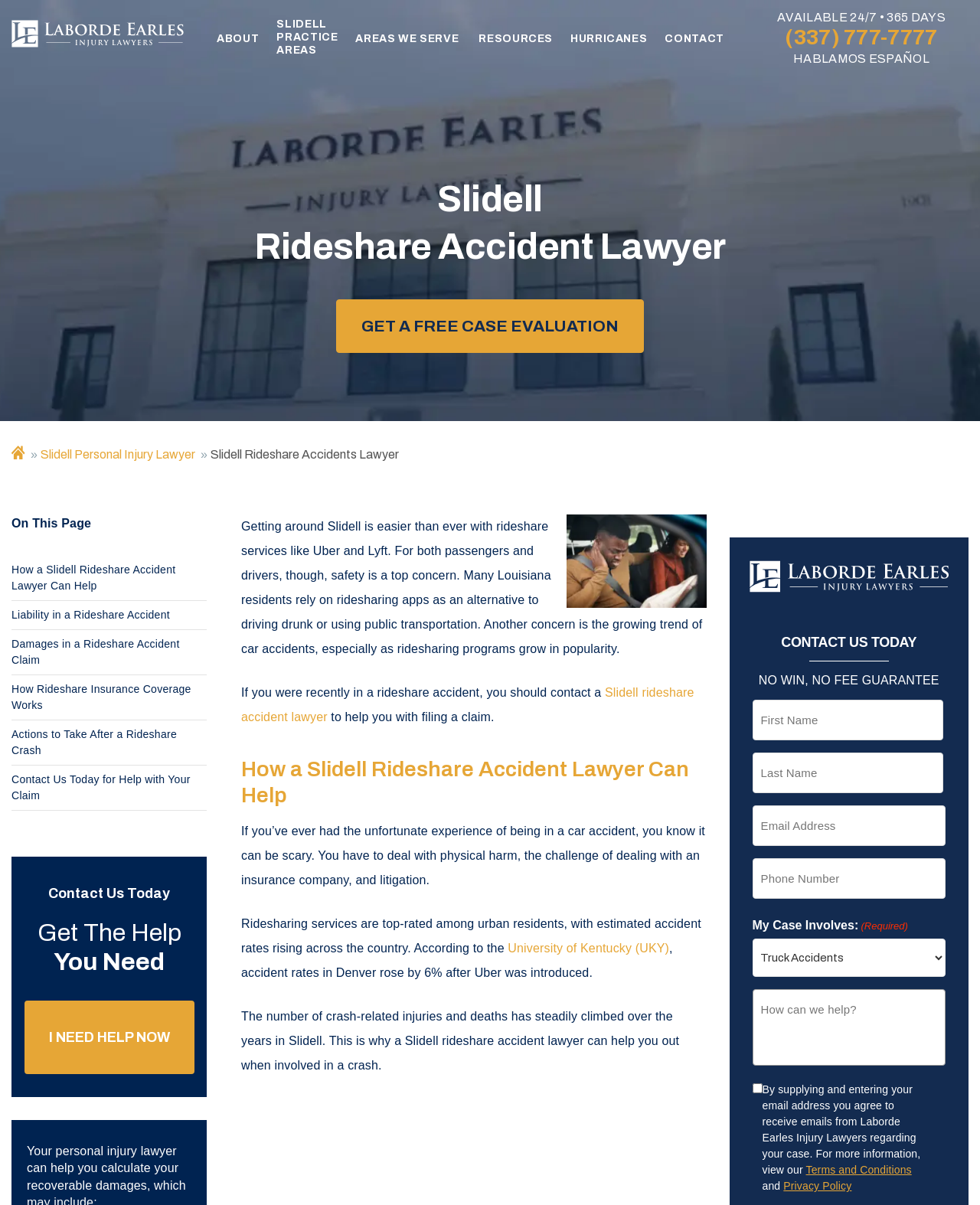Identify the bounding box coordinates of the clickable region required to complete the instruction: "Contact a Slidell rideshare accident lawyer". The coordinates should be given as four float numbers within the range of 0 and 1, i.e., [left, top, right, bottom].

[0.246, 0.569, 0.708, 0.6]